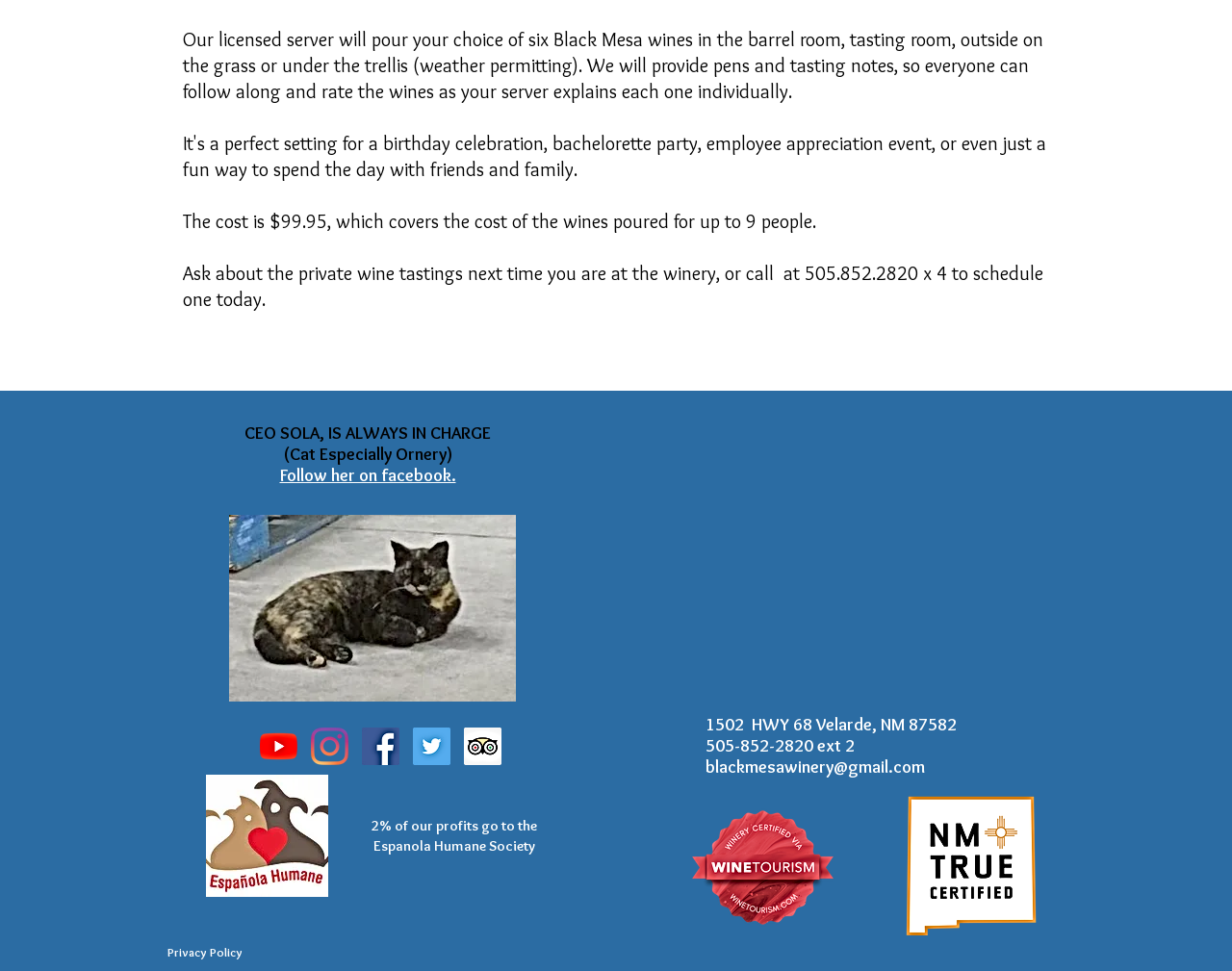Extract the bounding box for the UI element that matches this description: "aria-label="Facebook Social Icon"".

[0.294, 0.749, 0.324, 0.788]